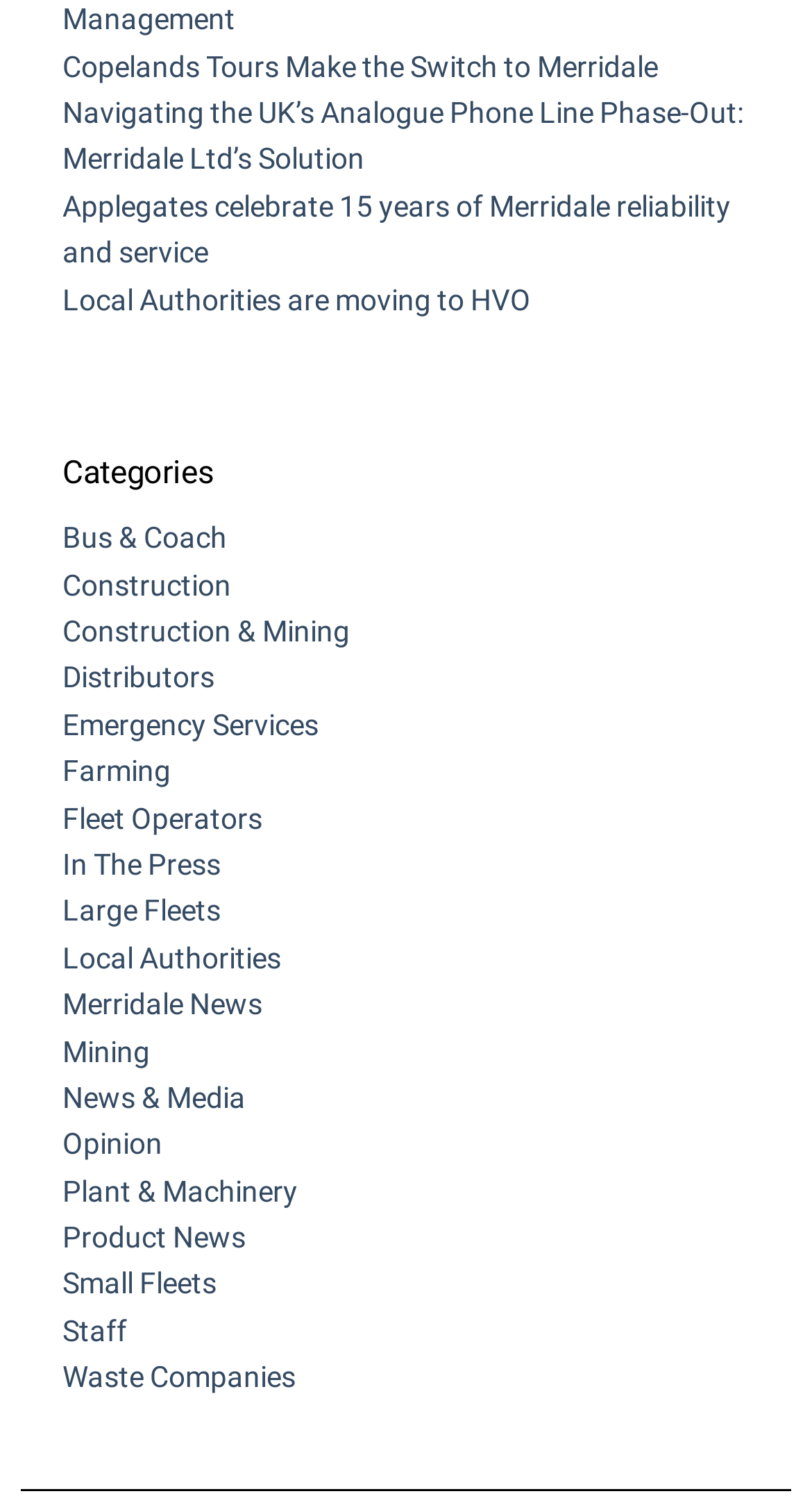Bounding box coordinates are specified in the format (top-left x, top-left y, bottom-right x, bottom-right y). All values are floating point numbers bounded between 0 and 1. Please provide the bounding box coordinate of the region this sentence describes: Fleet Operators

[0.077, 0.535, 0.323, 0.558]